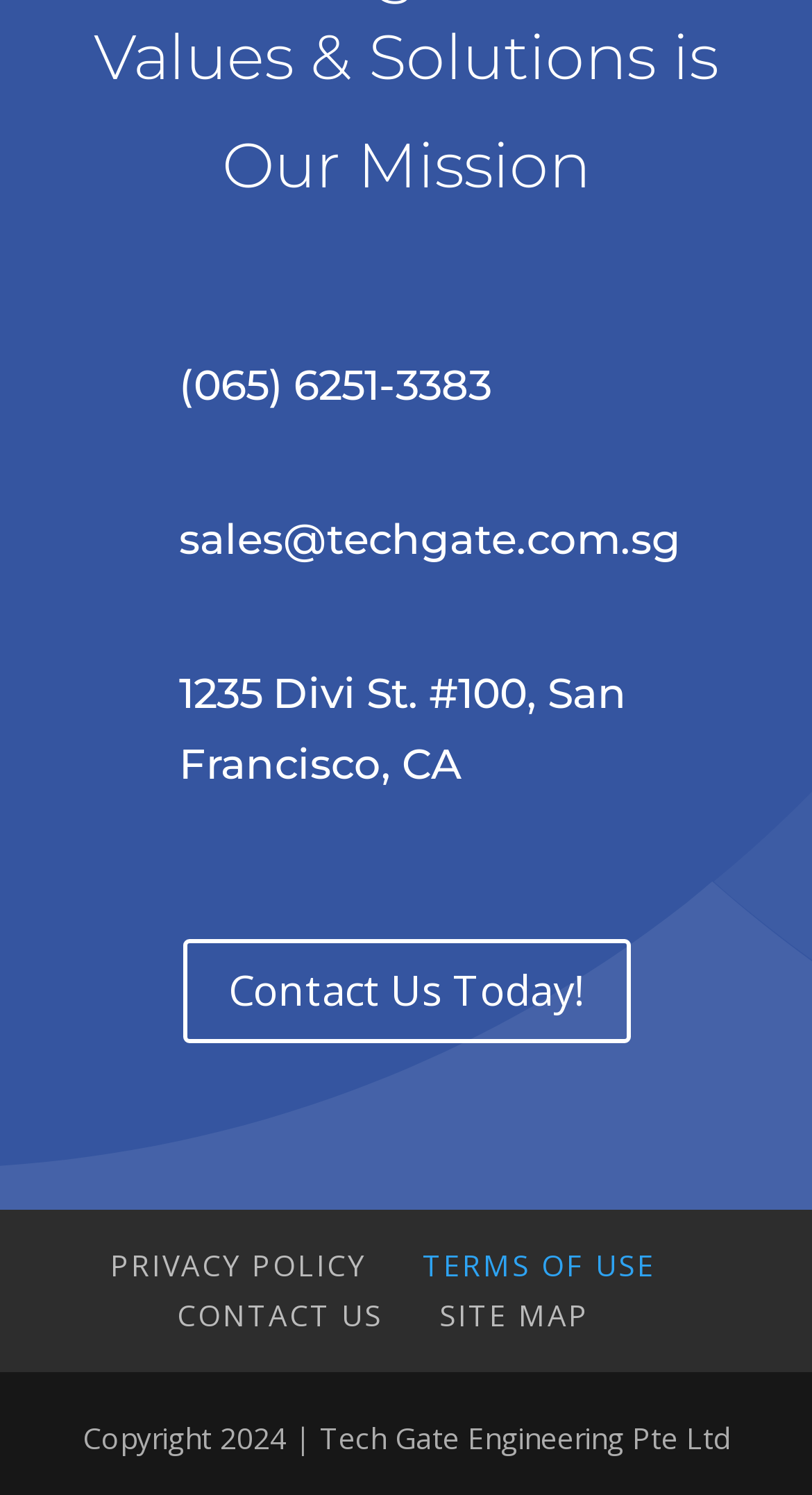Provide the bounding box coordinates in the format (top-left x, top-left y, bottom-right x, bottom-right y). All values are floating point numbers between 0 and 1. Determine the bounding box coordinate of the UI element described as: aria-label="Facebook"

None